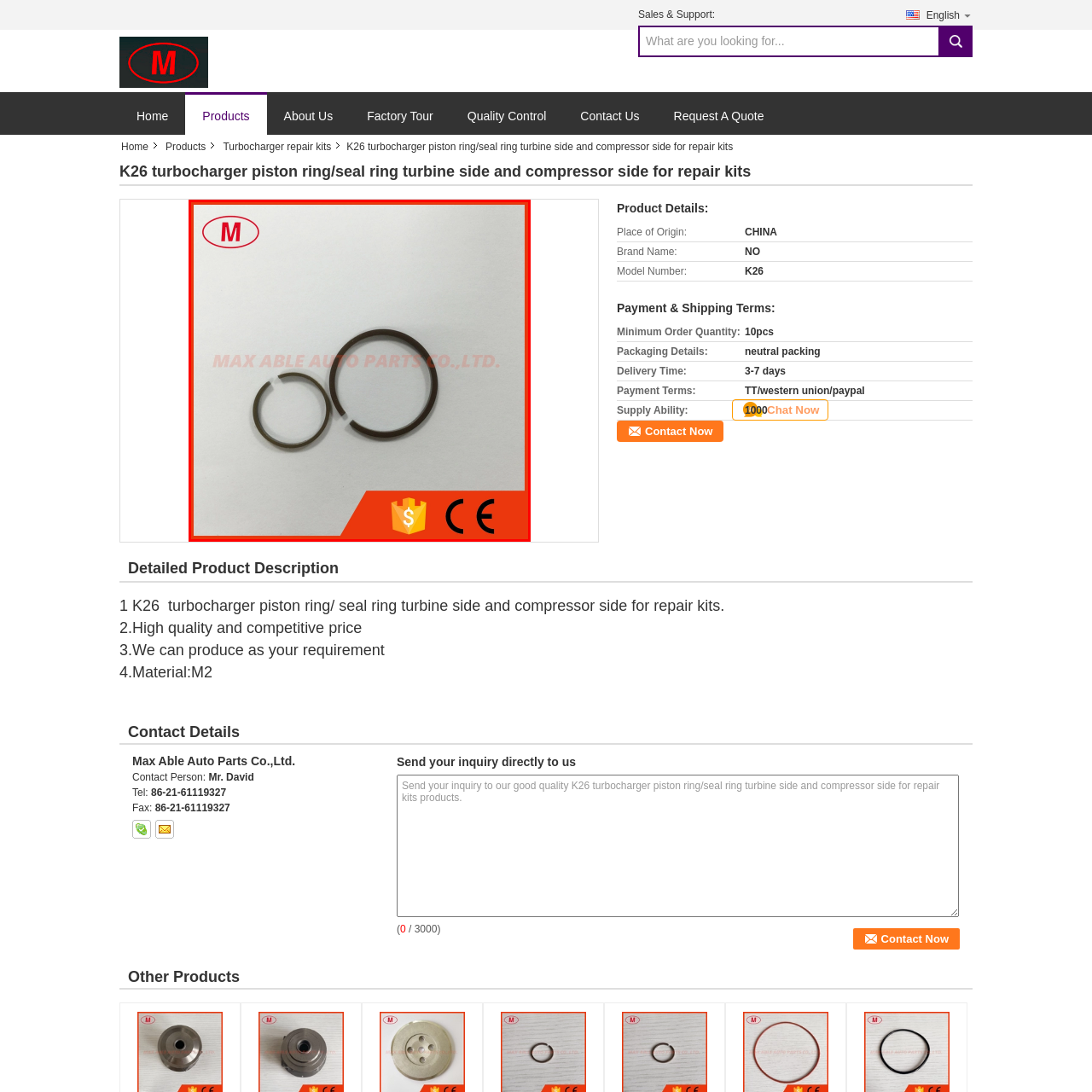What is the color of the background in the image?
Pay attention to the image surrounded by the red bounding box and respond to the question with a detailed answer.

The image features a clean, white surface as the backdrop, which serves to emphasize the details of the piston rings and provide a clear visual representation of the product.